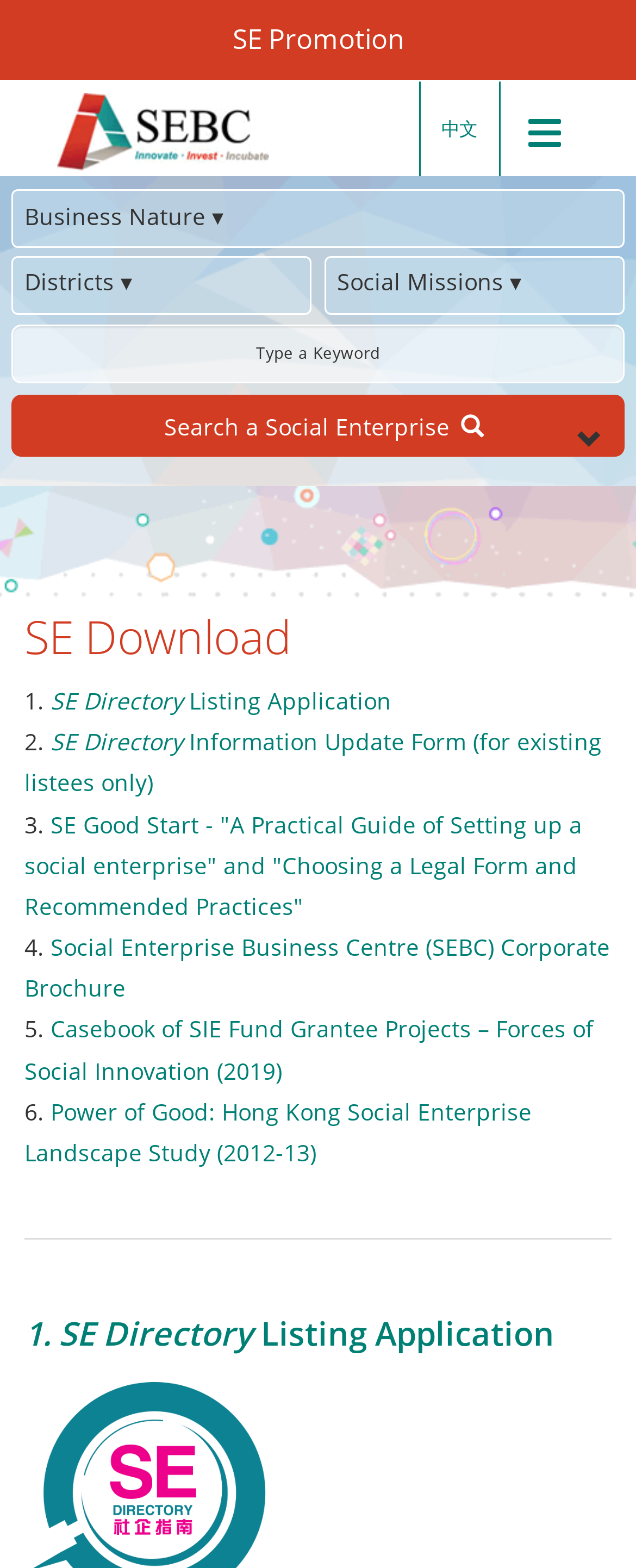Determine the bounding box coordinates of the region to click in order to accomplish the following instruction: "Choose a District". Provide the coordinates as four float numbers between 0 and 1, specifically [left, top, right, bottom].

[0.018, 0.163, 0.49, 0.201]